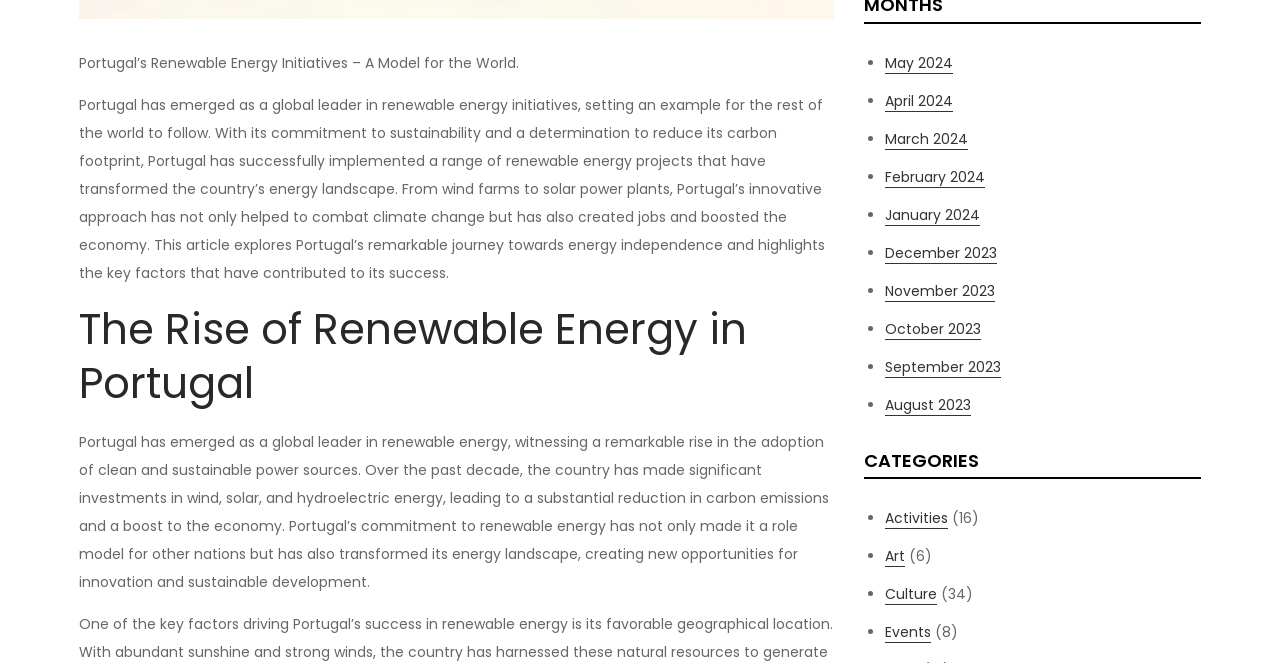Identify the bounding box for the element characterized by the following description: "Art".

[0.692, 0.824, 0.707, 0.855]